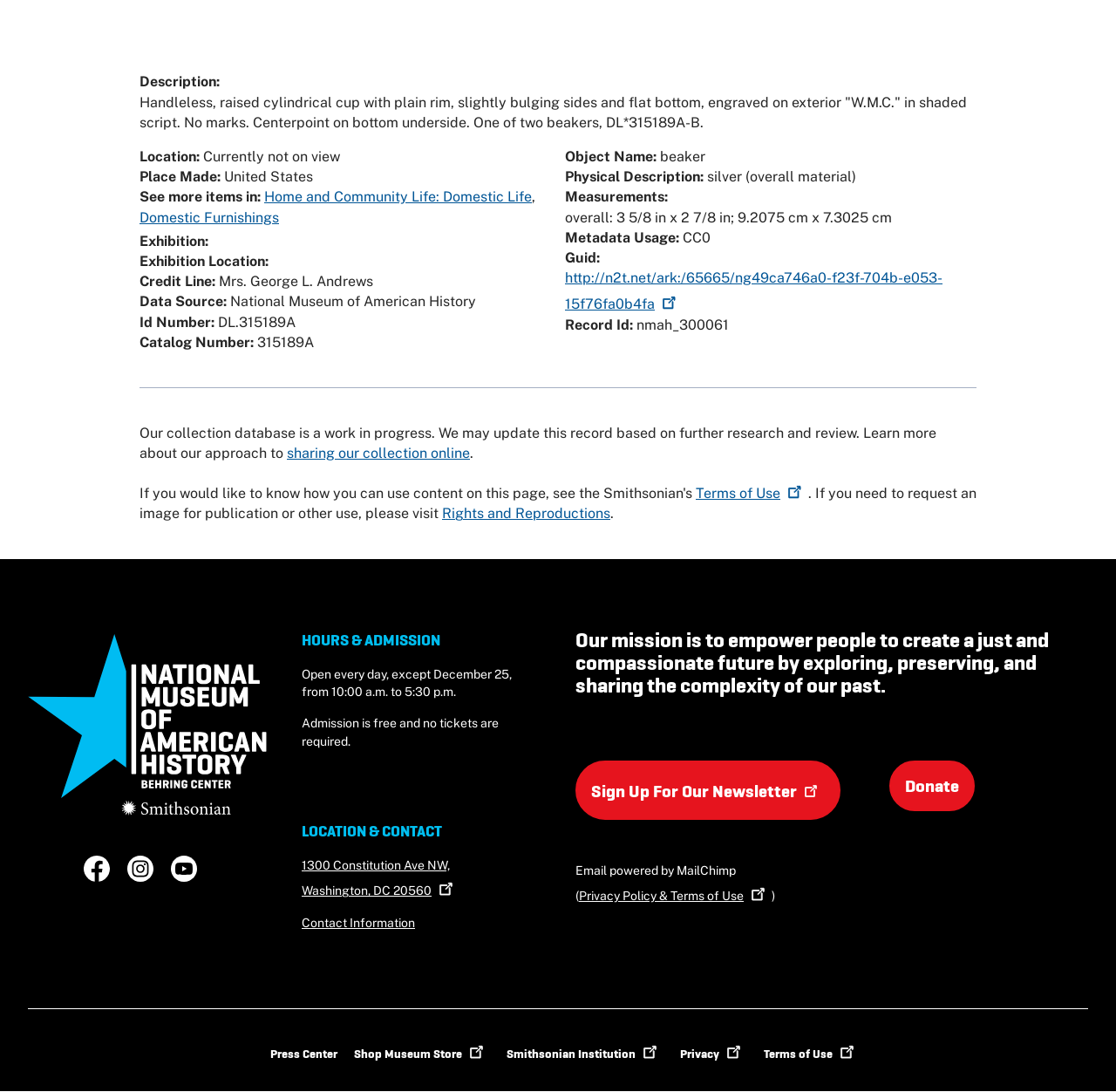Extract the bounding box coordinates for the UI element described by the text: "Rights and Reproductions". The coordinates should be in the form of [left, top, right, bottom] with values between 0 and 1.

[0.396, 0.463, 0.547, 0.478]